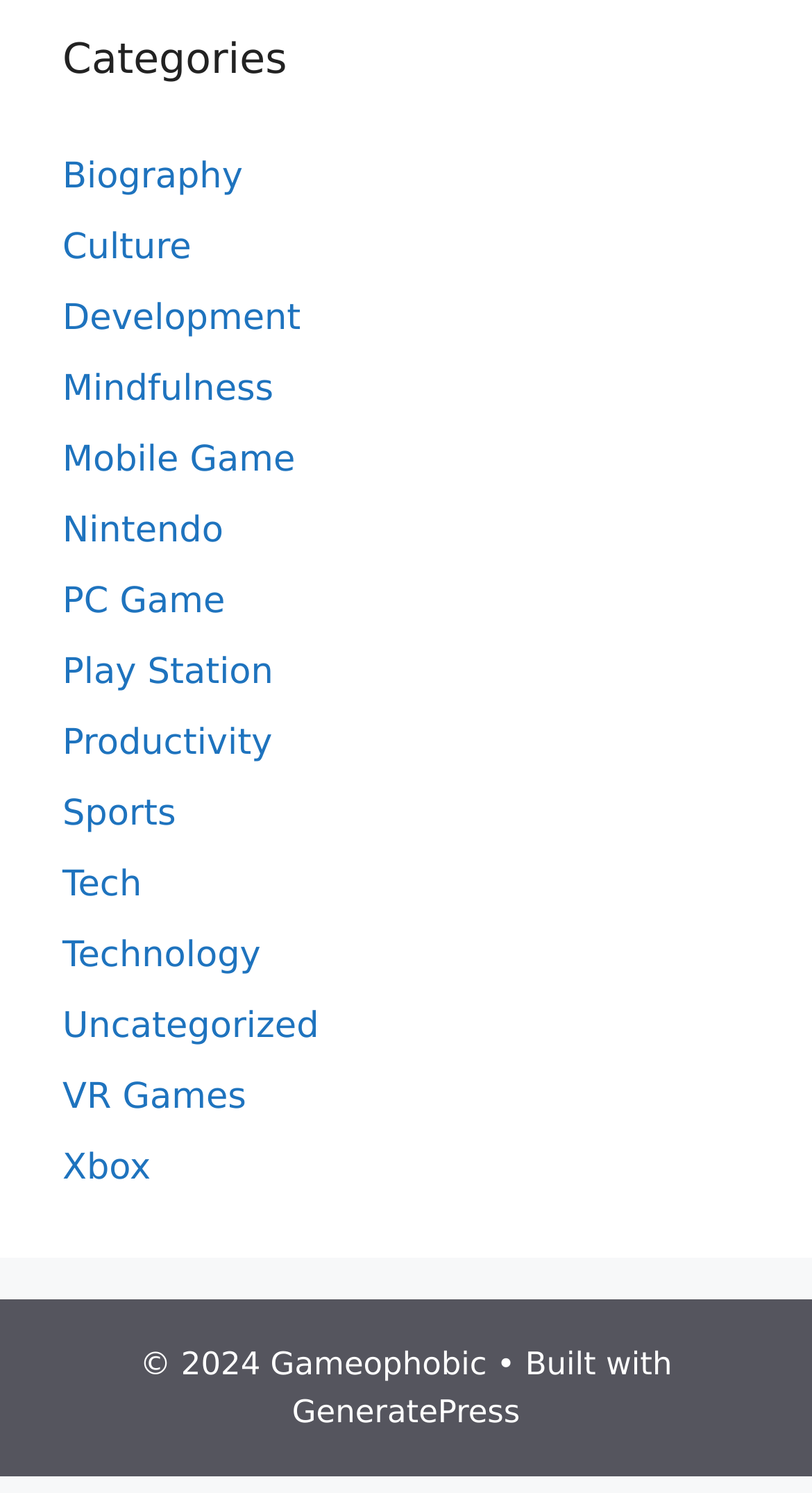Identify the bounding box for the UI element described as: "Mobile Game". The coordinates should be four float numbers between 0 and 1, i.e., [left, top, right, bottom].

[0.077, 0.294, 0.364, 0.322]